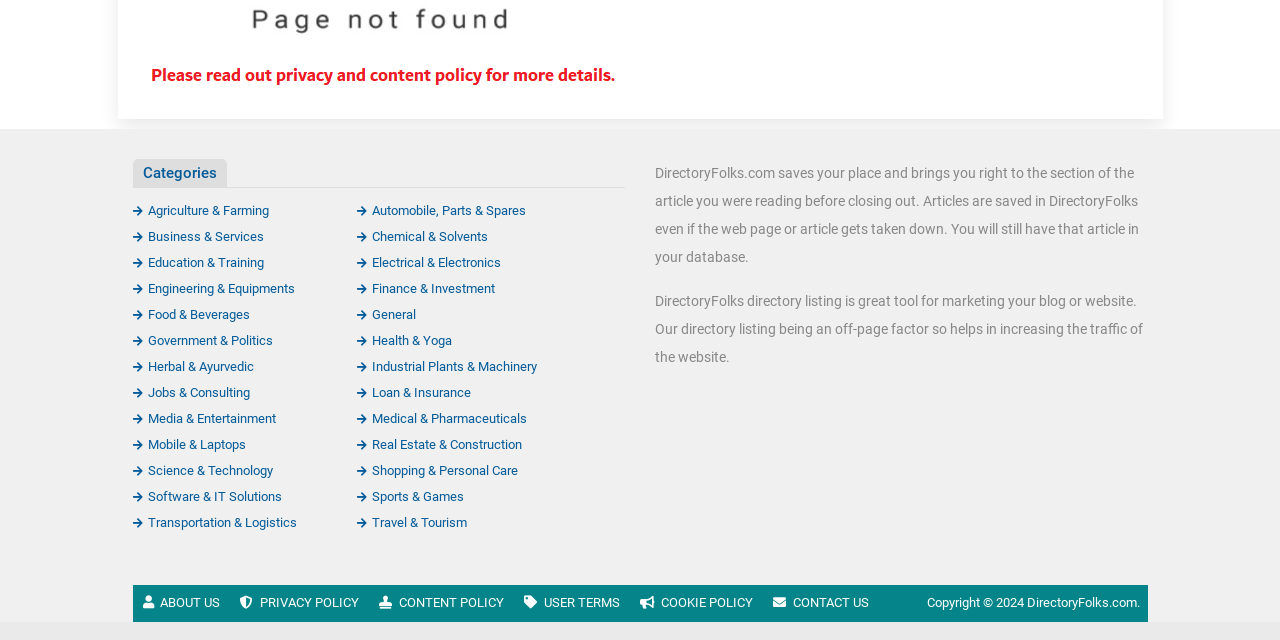Provide the bounding box coordinates of the HTML element this sentence describes: "User Terms". The bounding box coordinates consist of four float numbers between 0 and 1, i.e., [left, top, right, bottom].

[0.401, 0.914, 0.492, 0.971]